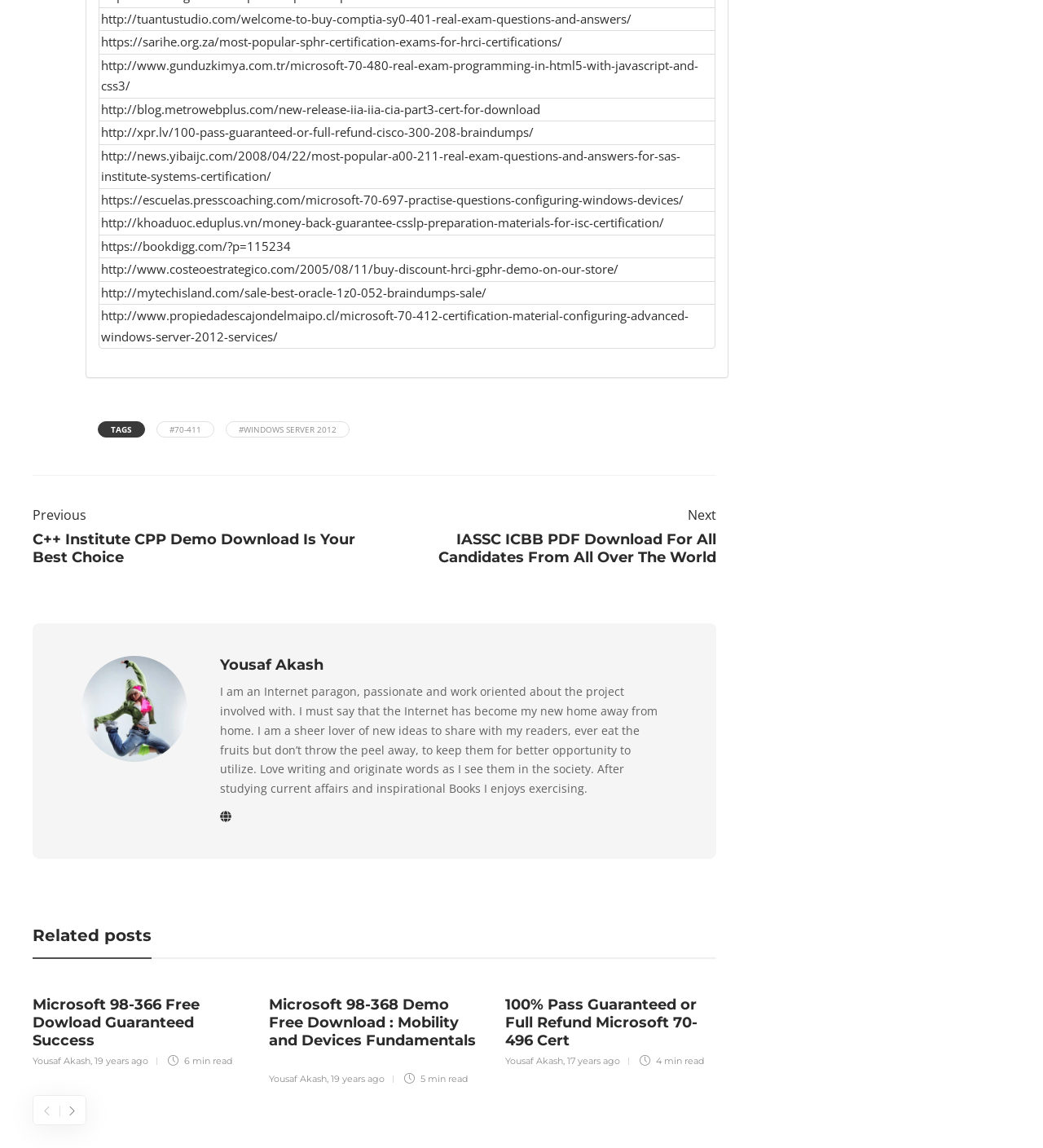Use a single word or phrase to answer the question: What is the topic of the post 'C++ Institute CPP Demo Download Is Your Best Choice'?

C++ Institute CPP Demo